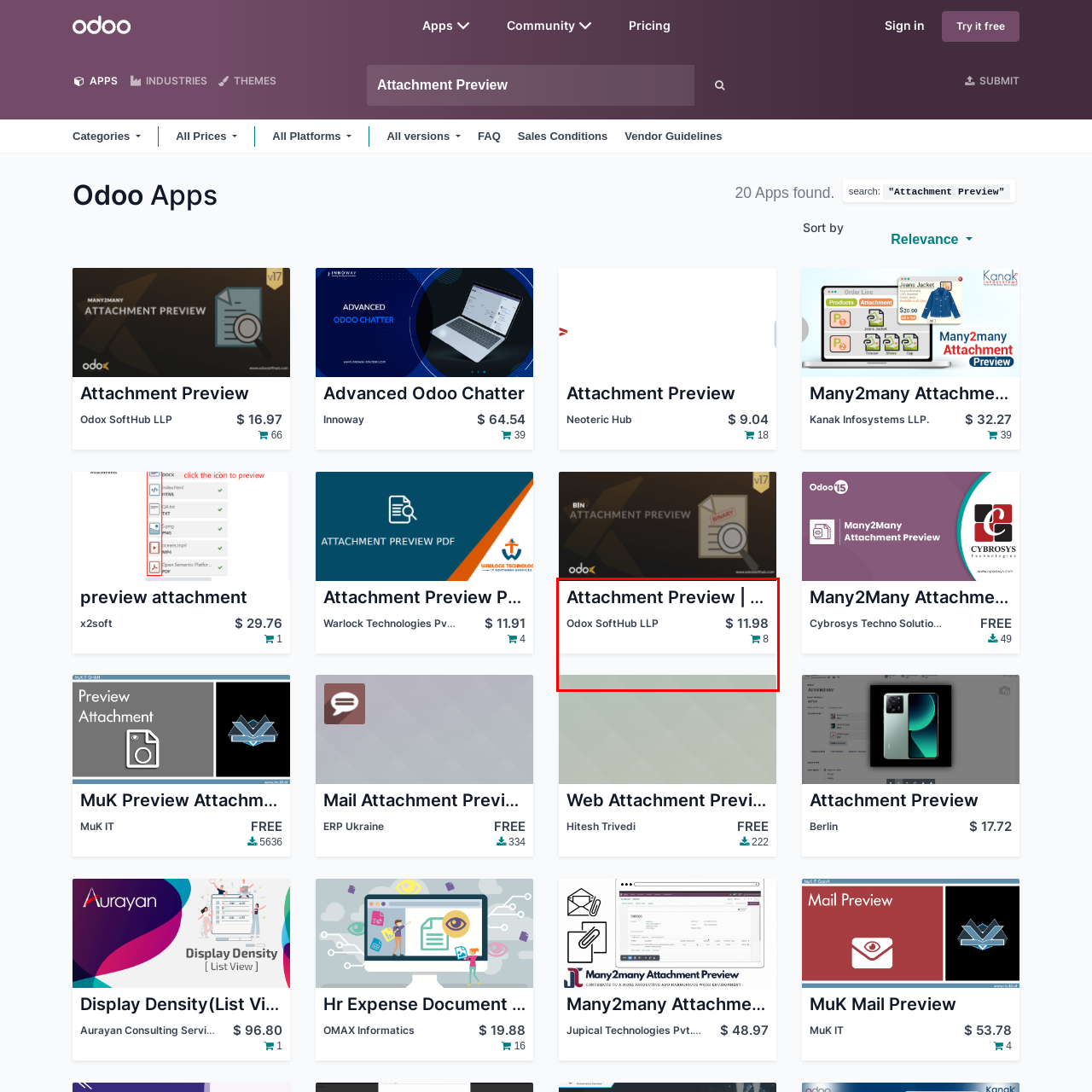Please identify and extract the text content from the UI element encased in a red bounding box on the provided webpage screenshot.

This module adds a new widget, "odx_binary_preview", which enables the user to view binary attachments (PDFs, images and videos)without downloading the respective file.